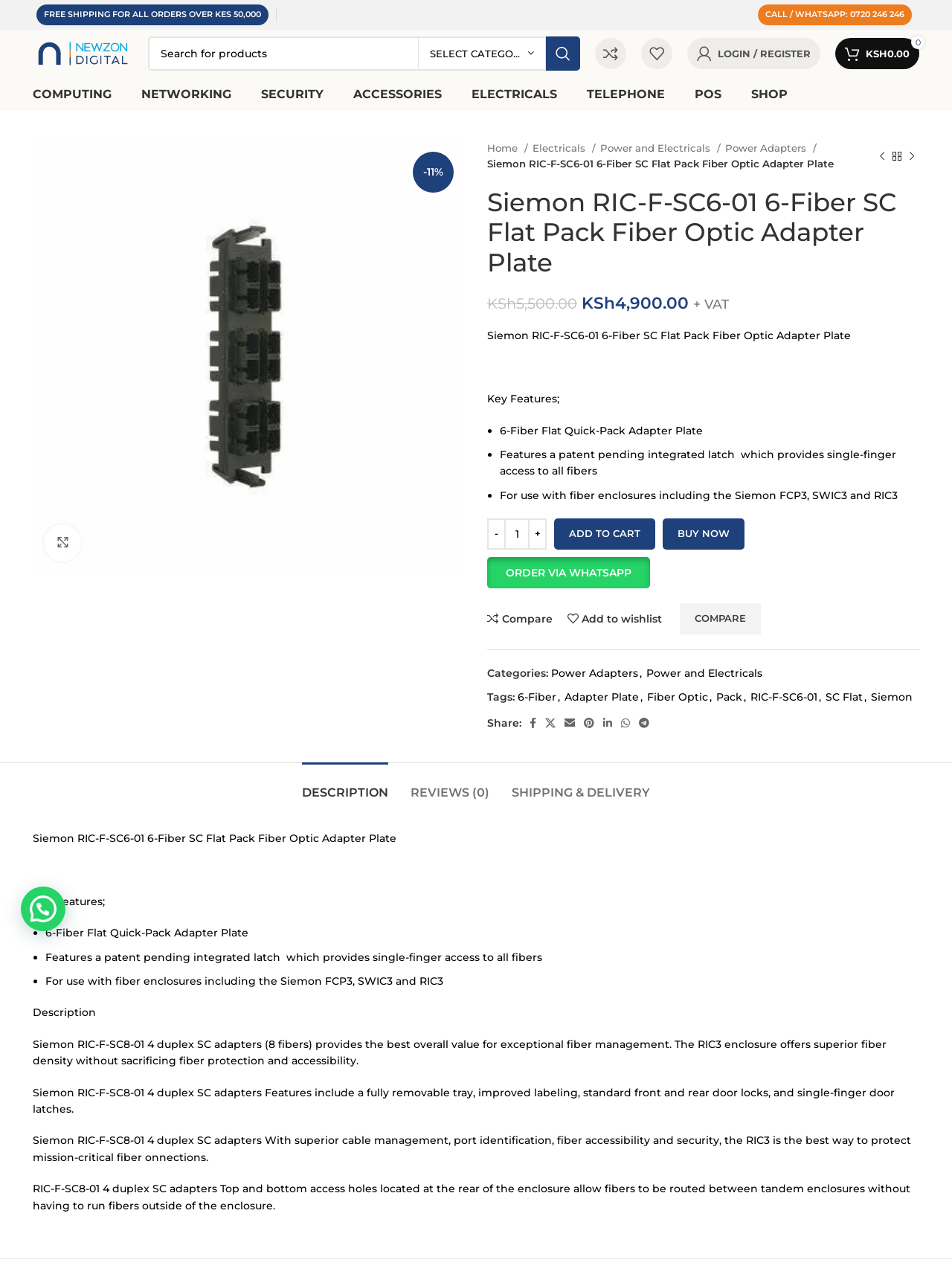Please provide the bounding box coordinates for the element that needs to be clicked to perform the following instruction: "Add the product to cart". The coordinates should be given as four float numbers between 0 and 1, i.e., [left, top, right, bottom].

[0.582, 0.404, 0.688, 0.428]